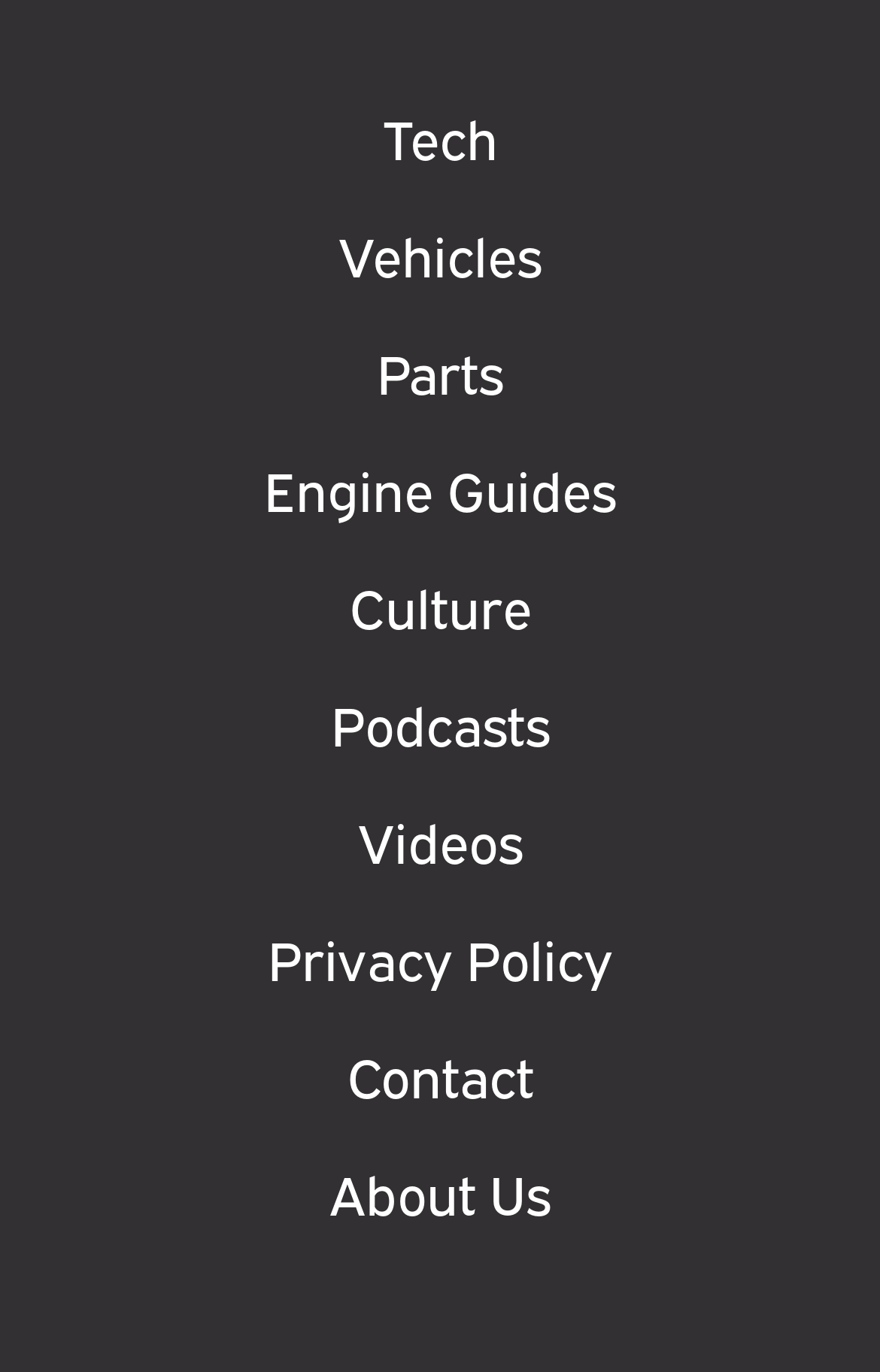Locate the bounding box of the user interface element based on this description: "Podcasts".

[0.376, 0.499, 0.624, 0.558]